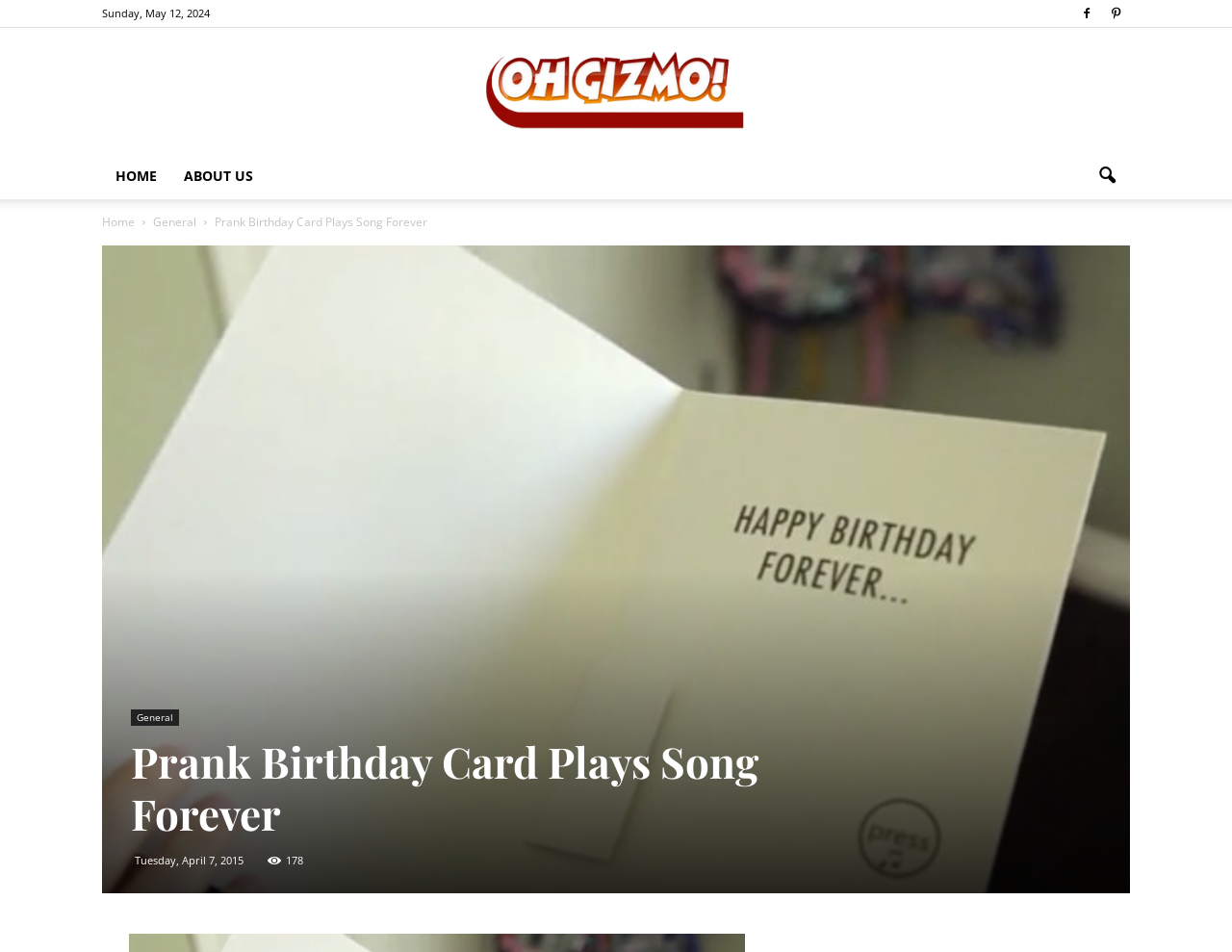Could you find the bounding box coordinates of the clickable area to complete this instruction: "Click the link with a picture"?

[0.305, 0.051, 0.695, 0.142]